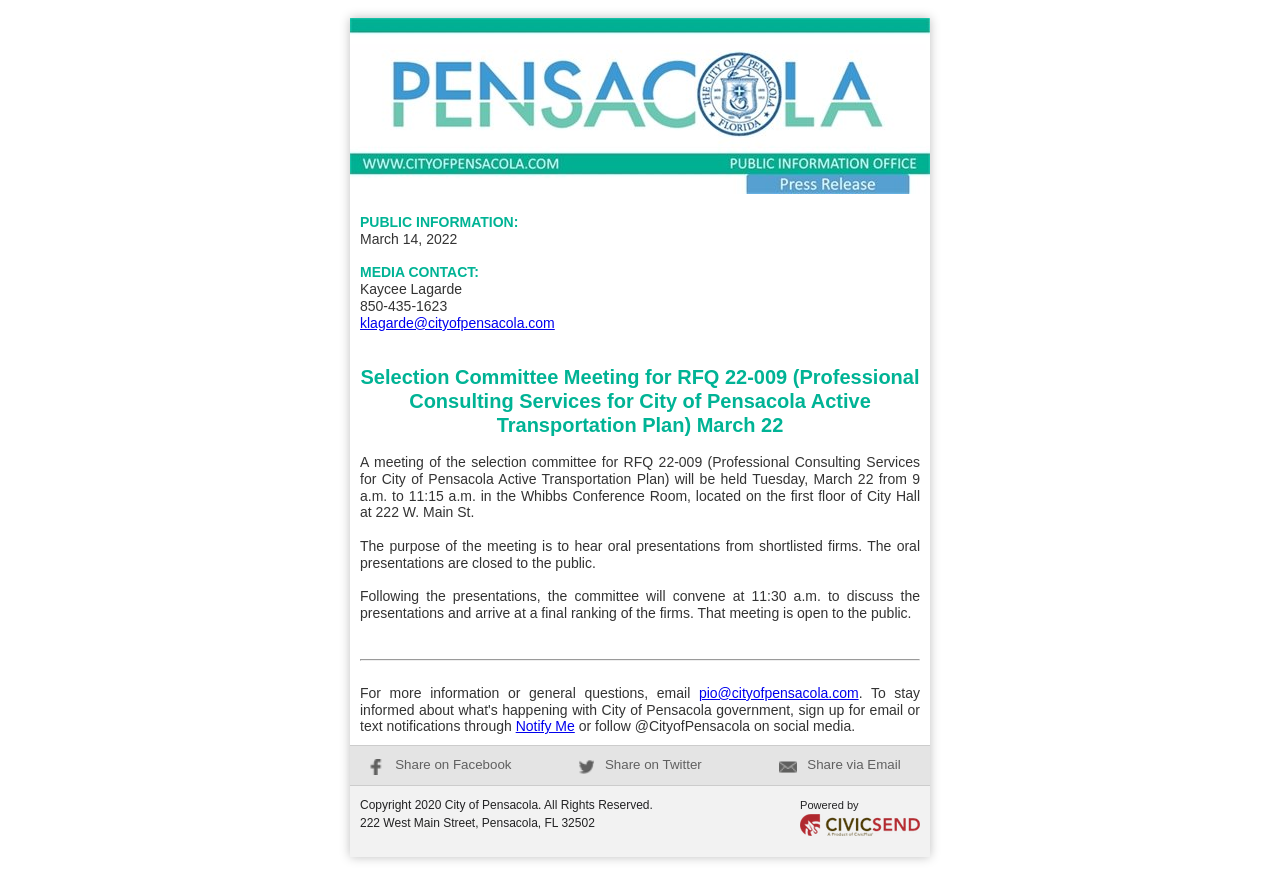Identify the bounding box coordinates for the region of the element that should be clicked to carry out the instruction: "Click the link to share on Twitter". The bounding box coordinates should be four float numbers between 0 and 1, i.e., [left, top, right, bottom].

[0.452, 0.853, 0.548, 0.87]